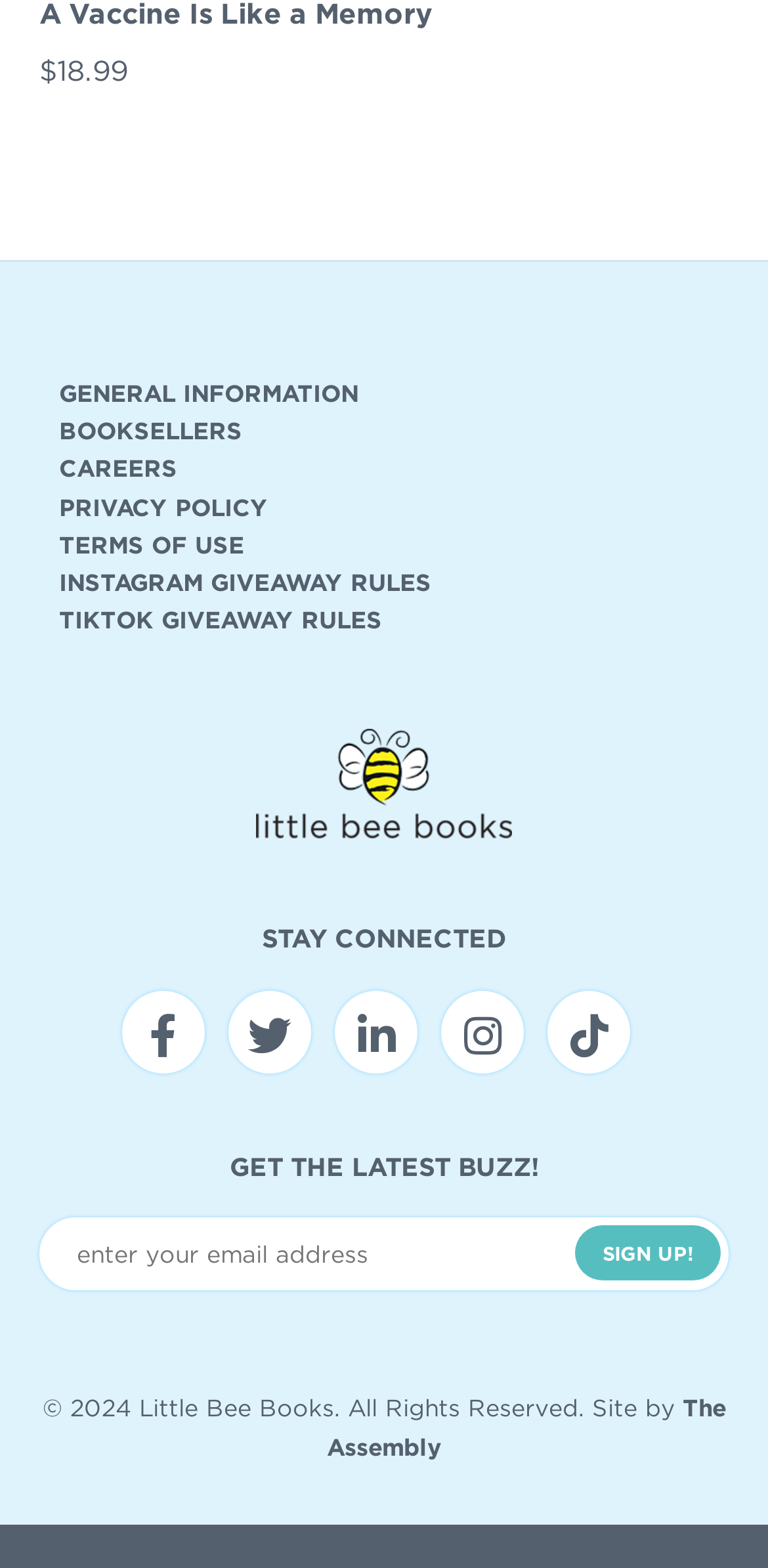Locate the UI element described by TikTok Giveaway Rules in the provided webpage screenshot. Return the bounding box coordinates in the format (top-left x, top-left y, bottom-right x, bottom-right y), ensuring all values are between 0 and 1.

[0.077, 0.383, 0.497, 0.407]